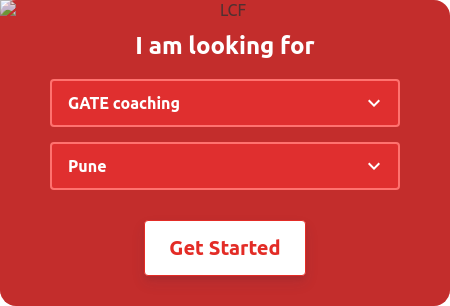Describe all elements and aspects of the image.

The image displays a prominent interface designed for users seeking information about GATE coaching in Pune. At the top, the label "LCF" indicates the section of the platform, followed by a clear prompt stating "I am looking for." Below this, there are two dropdown menus: the first allows users to select "GATE coaching," and the second is designated for the location, with "Pune" pre-selected. At the bottom, a bold red button labeled "Get Started" encourages users to initiate their search for coaching options, making the interface user-friendly and engaging. The vibrant red background enhances visibility and draws attention to the important elements of the form, inviting potential students to take action.